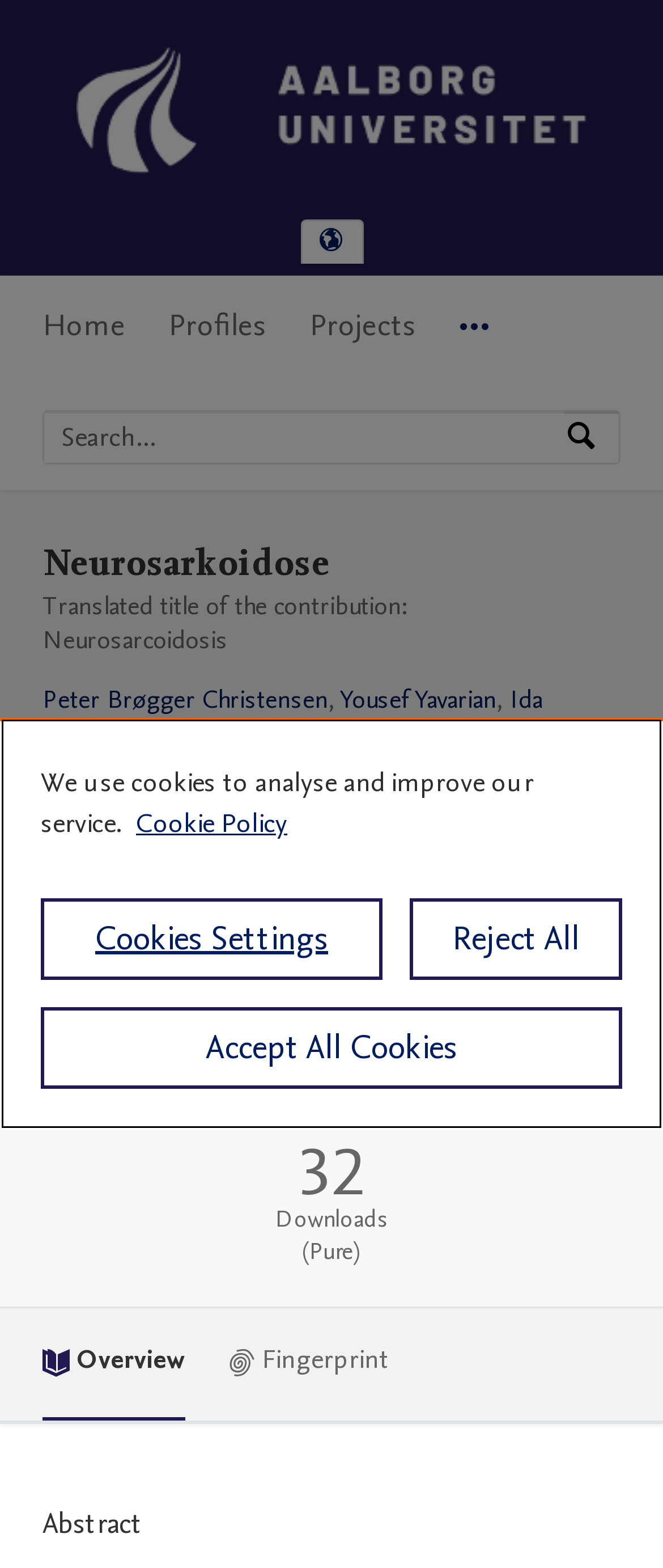Please find the bounding box coordinates for the clickable element needed to perform this instruction: "View research output".

[0.064, 0.625, 0.303, 0.646]